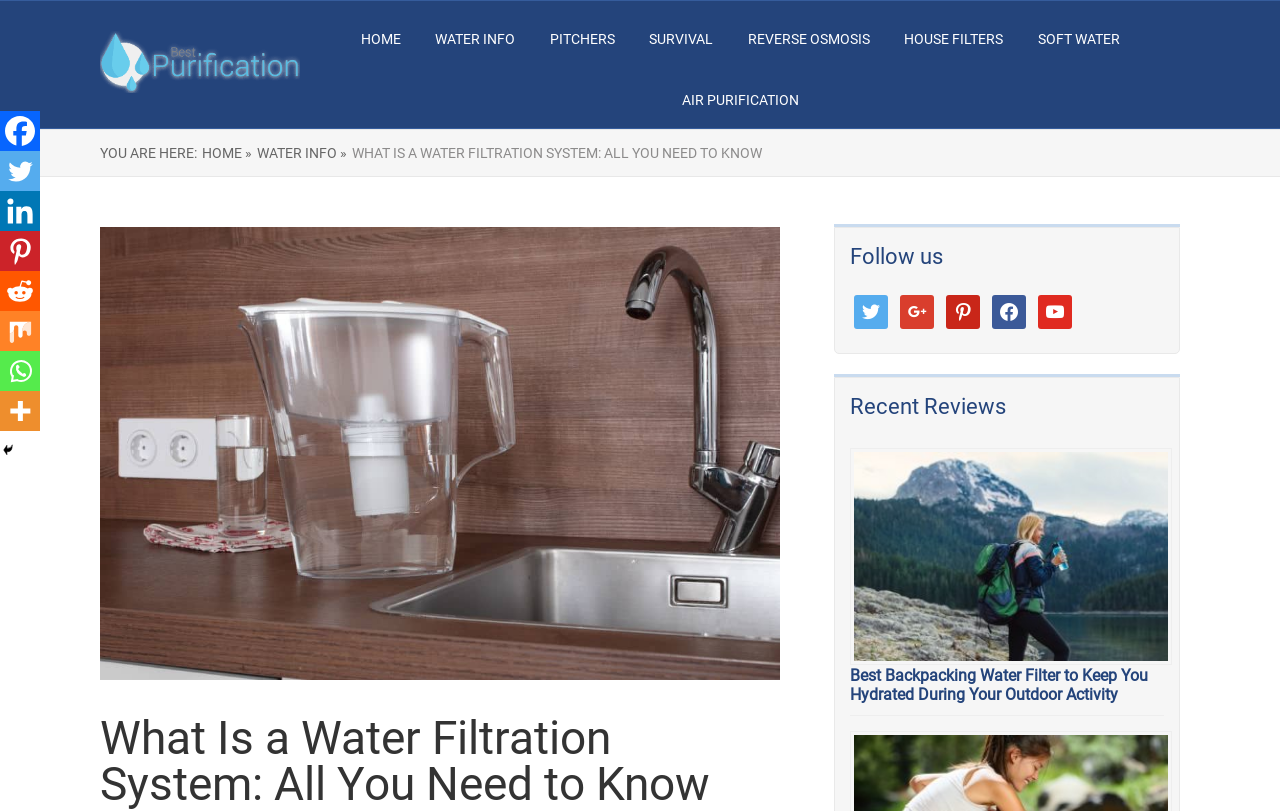Please identify the bounding box coordinates of the area that needs to be clicked to fulfill the following instruction: "Read the article 'Best Backpacking Water Filter to Keep You Hydrated During Your Outdoor Activity'."

[0.664, 0.821, 0.897, 0.868]